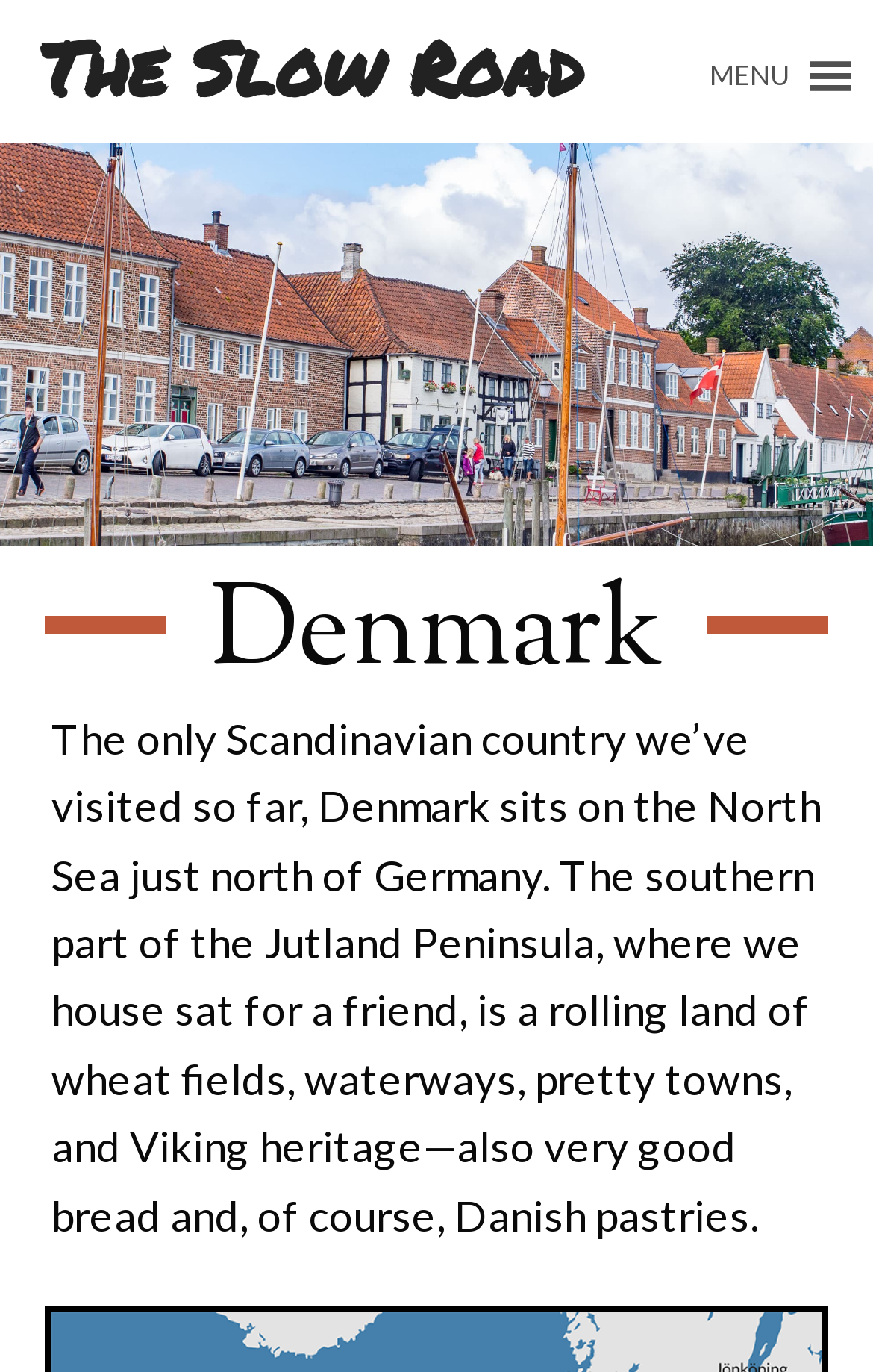What is the location of Denmark?
Based on the image, please offer an in-depth response to the question.

According to the webpage, Denmark sits on the North Sea just north of Germany, indicating its geographical location.